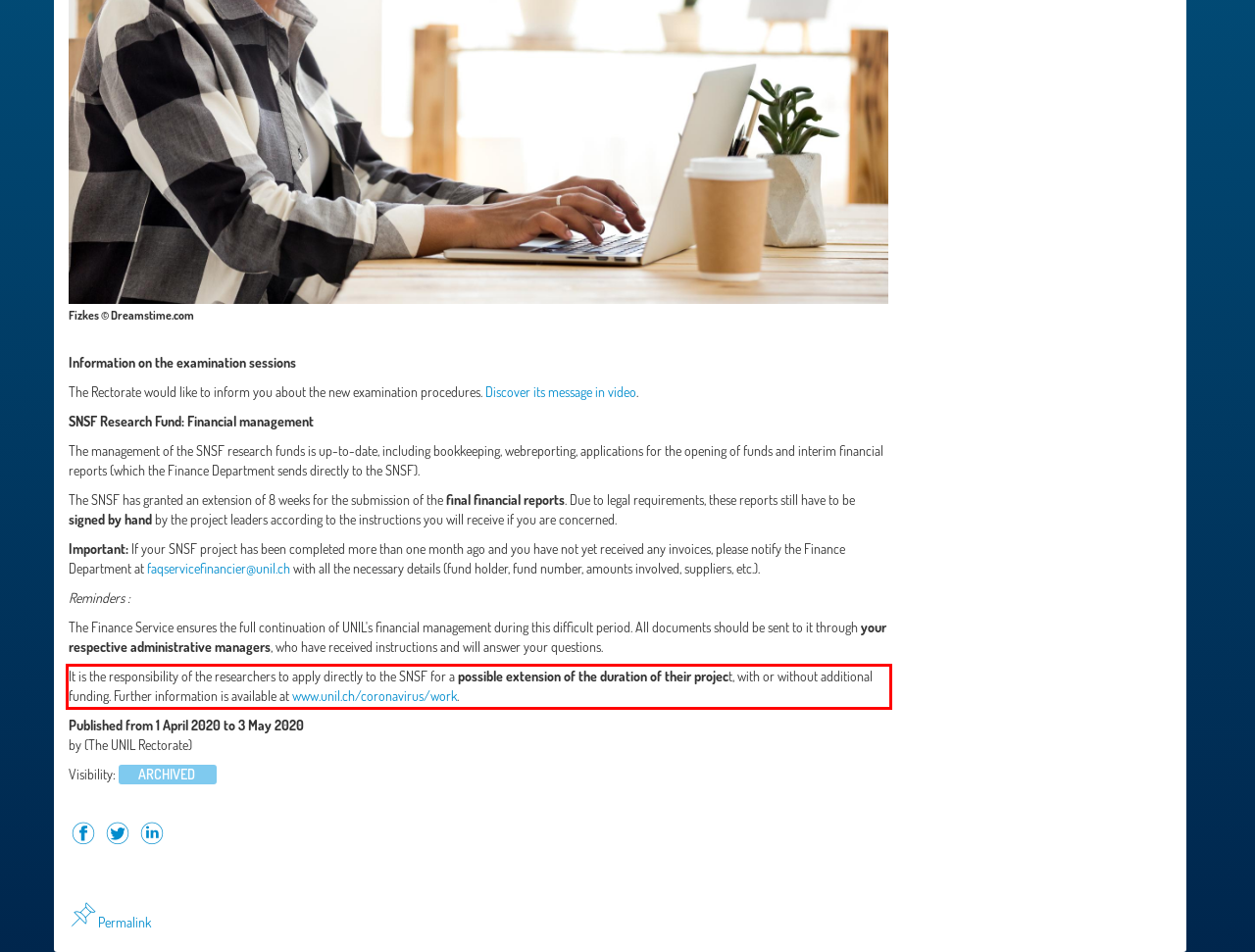Please take the screenshot of the webpage, find the red bounding box, and generate the text content that is within this red bounding box.

It is the responsibility of the researchers to apply directly to the SNSF for a possible extension of the duration of their project, with or without additional funding. Further information is available at www.unil.ch/coronavirus/work.